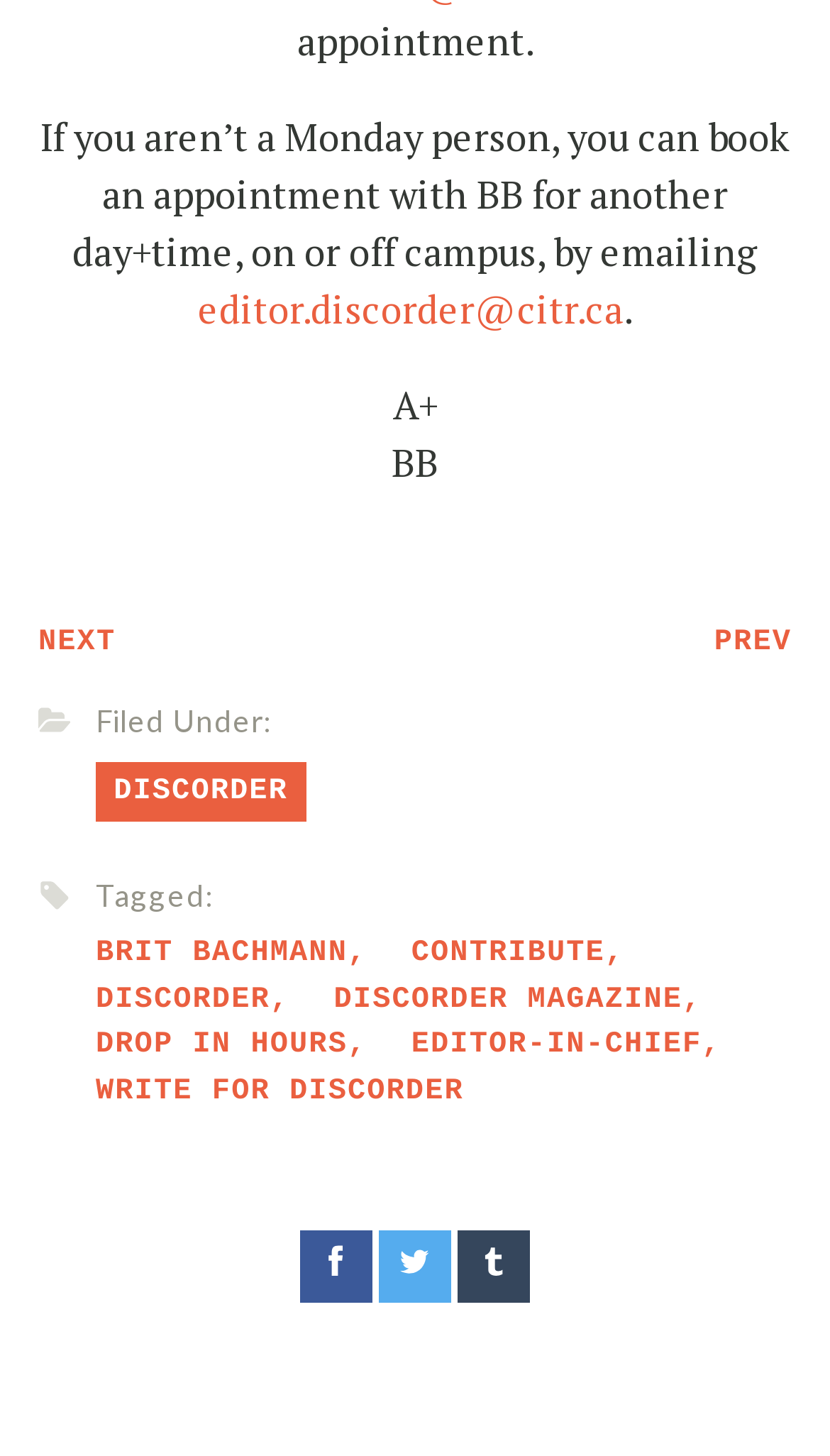What is the name of the magazine mentioned in the footer?
Look at the webpage screenshot and answer the question with a detailed explanation.

The name 'DISCORDER MAGAZINE' is mentioned in the footer, which is located at the bottom of the webpage, along with other links and tags.